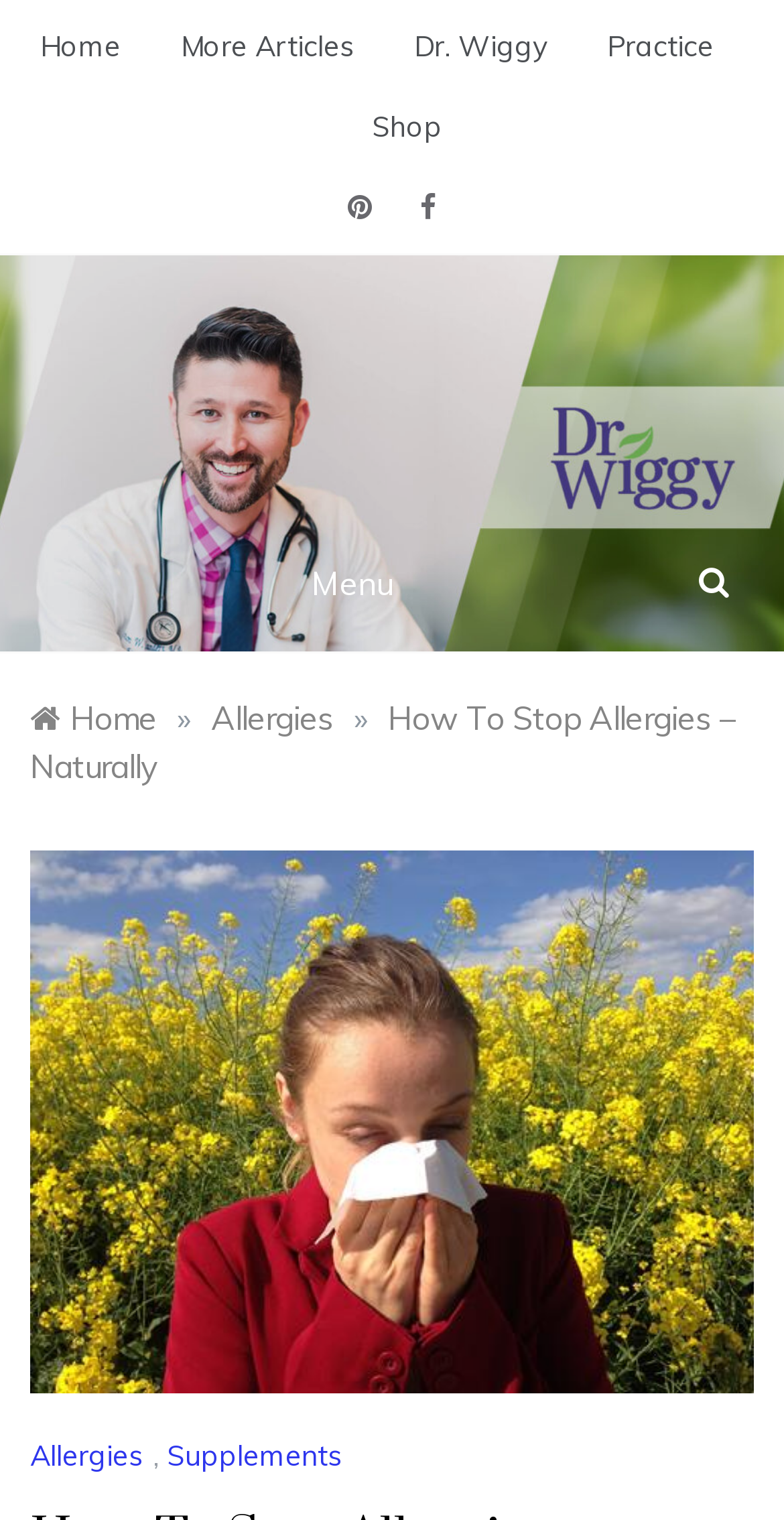Based on the element description Home, identify the bounding box coordinates for the UI element. The coordinates should be in the format (top-left x, top-left y, bottom-right x, bottom-right y) and within the 0 to 1 range.

[0.038, 0.459, 0.2, 0.485]